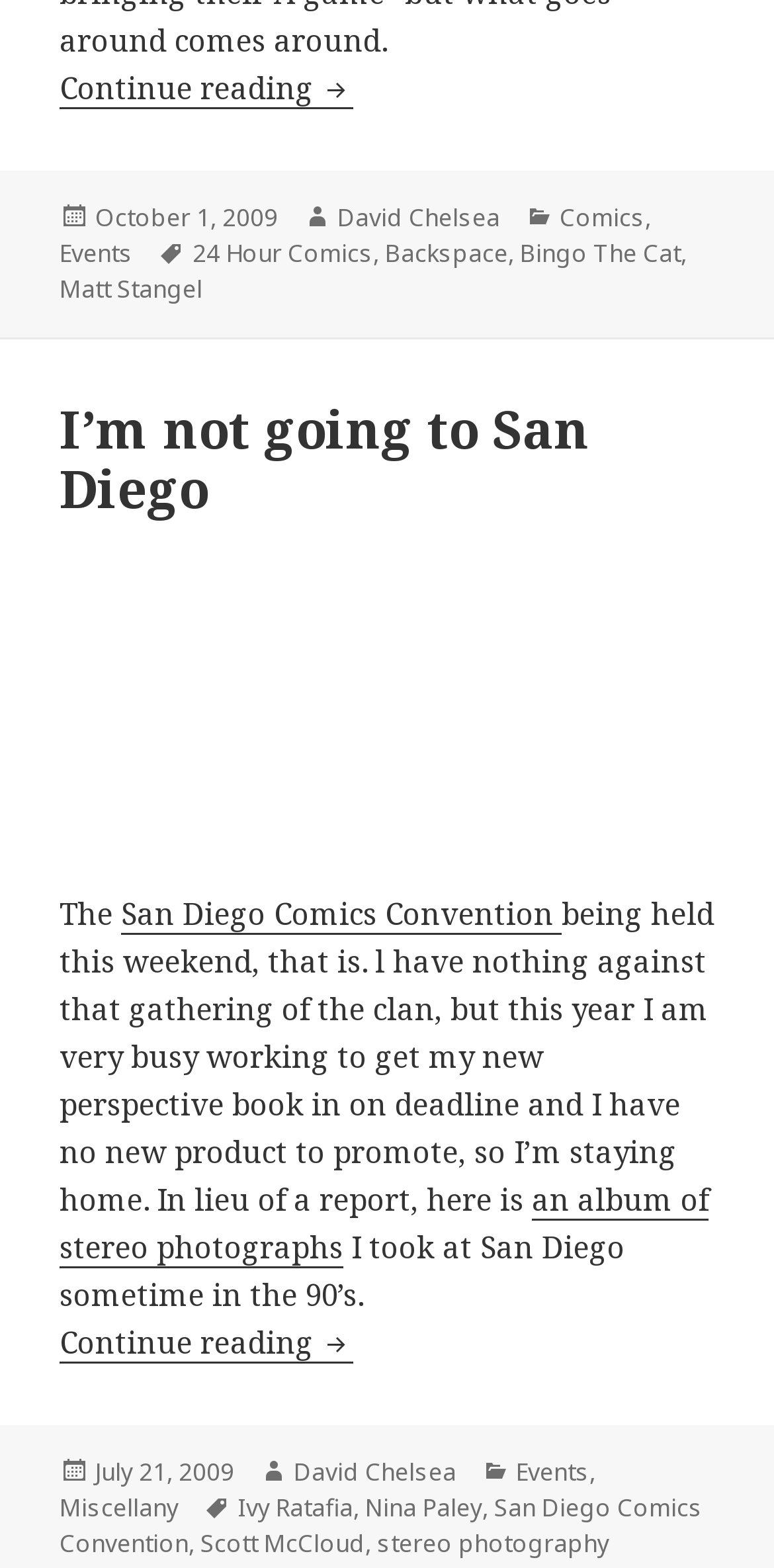What is the category of the first article?
Answer briefly with a single word or phrase based on the image.

Comics